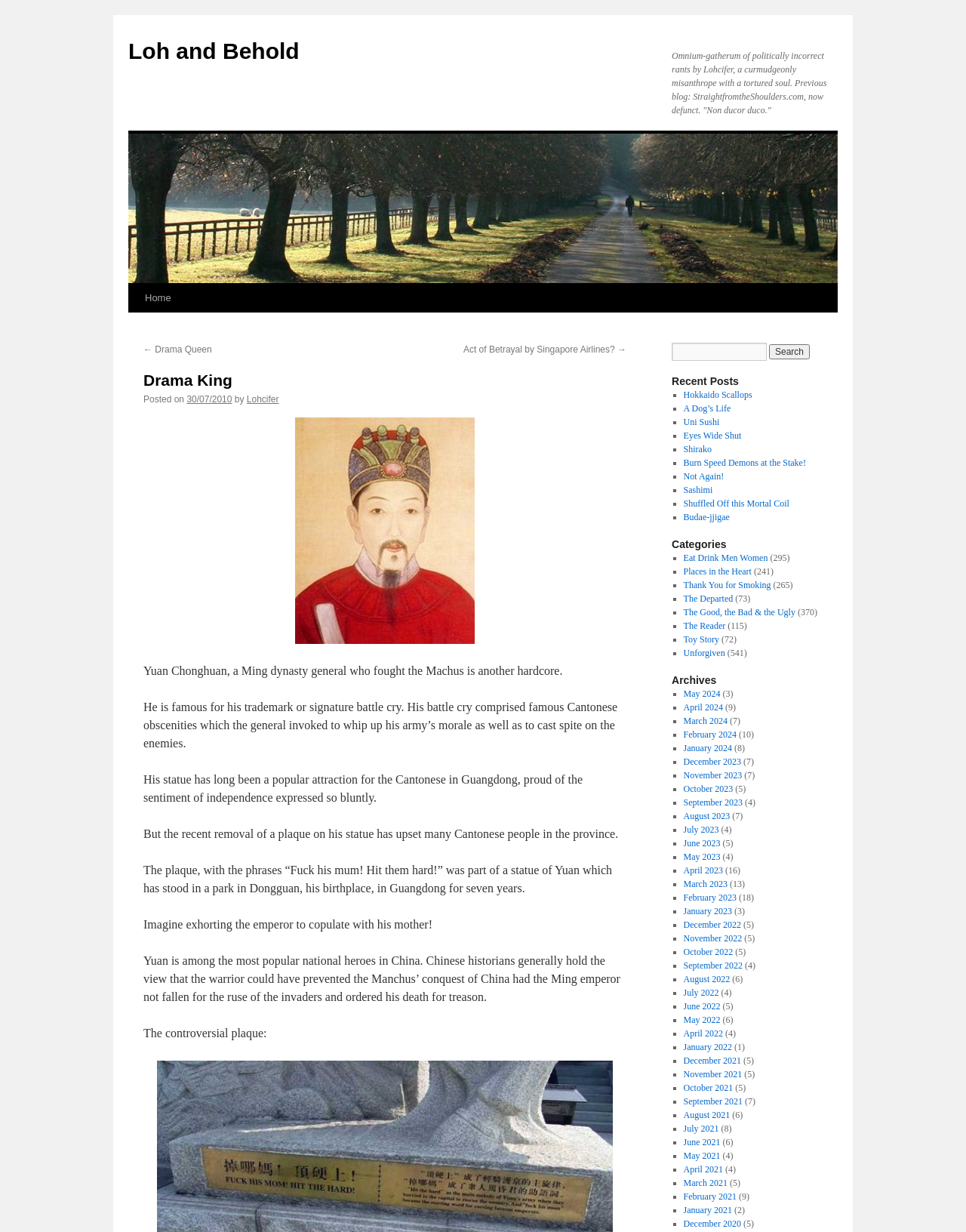Explain in detail what is displayed on the webpage.

This webpage is a blog titled "Drama King | Loh and Behold" with a focus on politically incorrect rants. At the top, there is a link to the blog's title, an image, and a link to skip to the content. Below that, there are links to navigate to the home page, previous posts, and next posts.

The main content of the page is a blog post about Yuan Chonghuan, a Ming dynasty general who fought the Manchus. The post describes Yuan's bravery and his famous battle cry, which comprised Cantonese obscenities. The post also mentions the removal of a plaque on Yuan's statue, which upset many Cantonese people.

To the right of the main content, there is a search bar and a list of recent posts, including links to articles about food, movies, and other topics. Below that, there is a list of categories, including "Eat Drink Men Women", "Places in the Heart", and "The Departed", each with a number of posts in parentheses. Further down, there is a list of archives, with links to posts from May 2024 and April 2024.

Throughout the page, there are various UI elements, including links, images, headings, and static text. The layout is organized, with clear headings and concise text, making it easy to navigate and read.